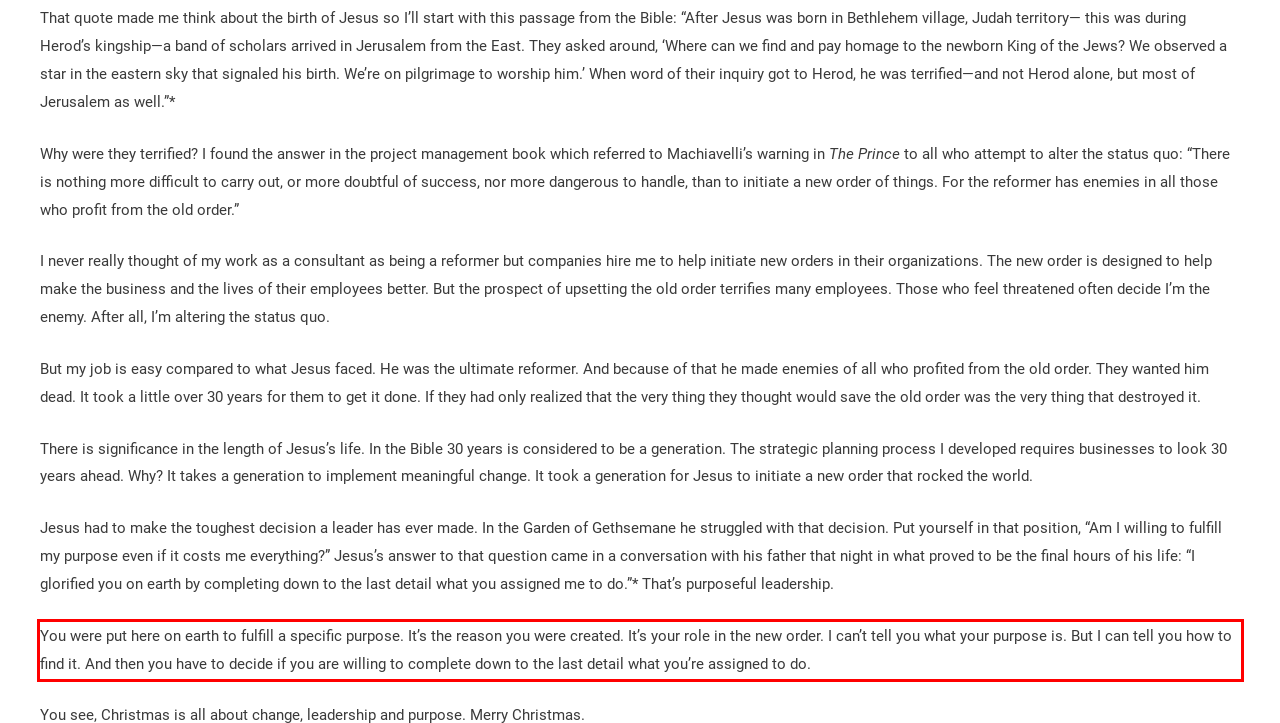With the provided screenshot of a webpage, locate the red bounding box and perform OCR to extract the text content inside it.

You were put here on earth to fulfill a specific purpose. It’s the reason you were created. It’s your role in the new order. I can’t tell you what your purpose is. But I can tell you how to find it. And then you have to decide if you are willing to complete down to the last detail what you’re assigned to do.